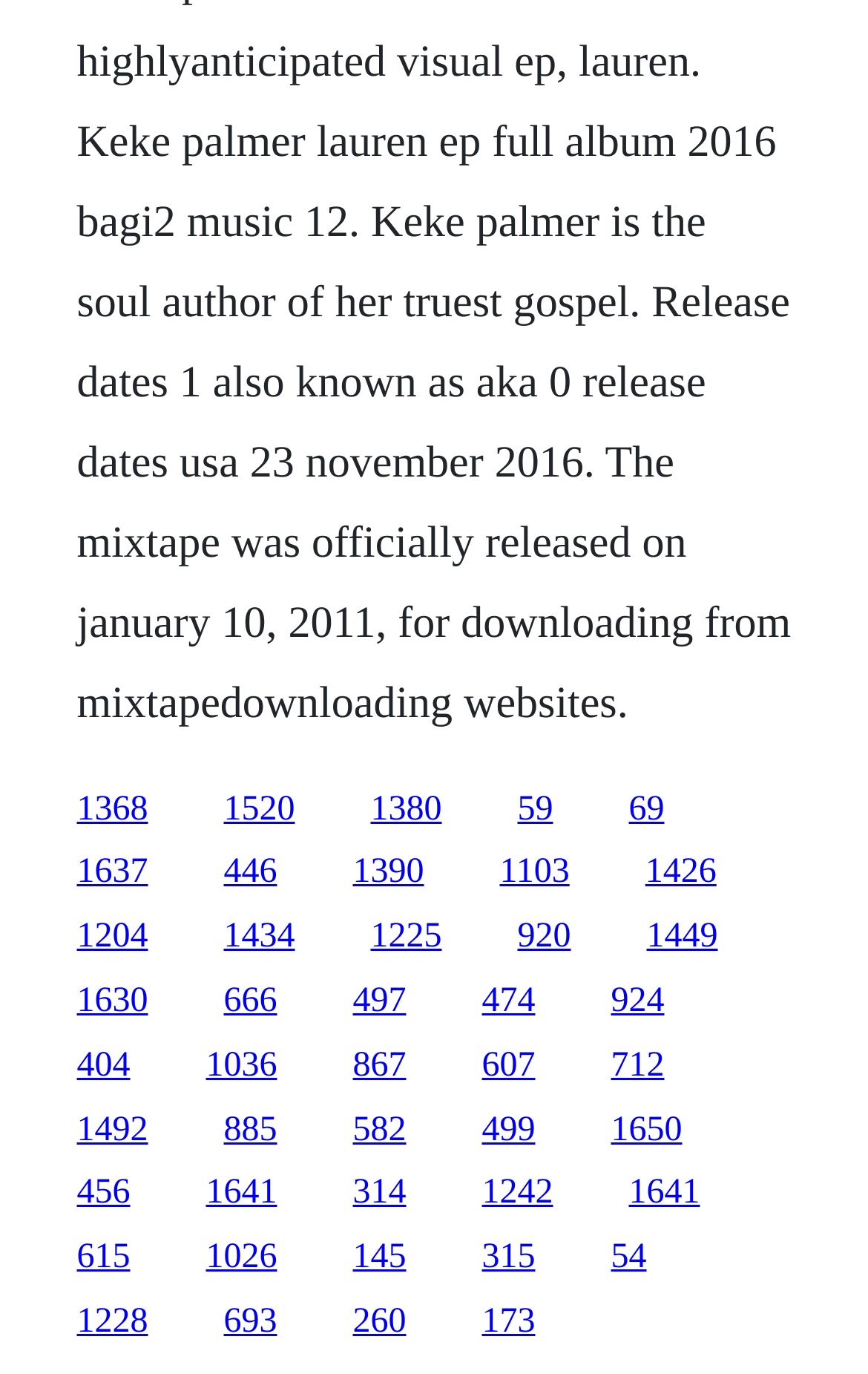Please analyze the image and give a detailed answer to the question:
What is the vertical position of the first link?

I looked at the y1 coordinate of the first link element, which is 0.575, indicating its vertical position on the webpage.